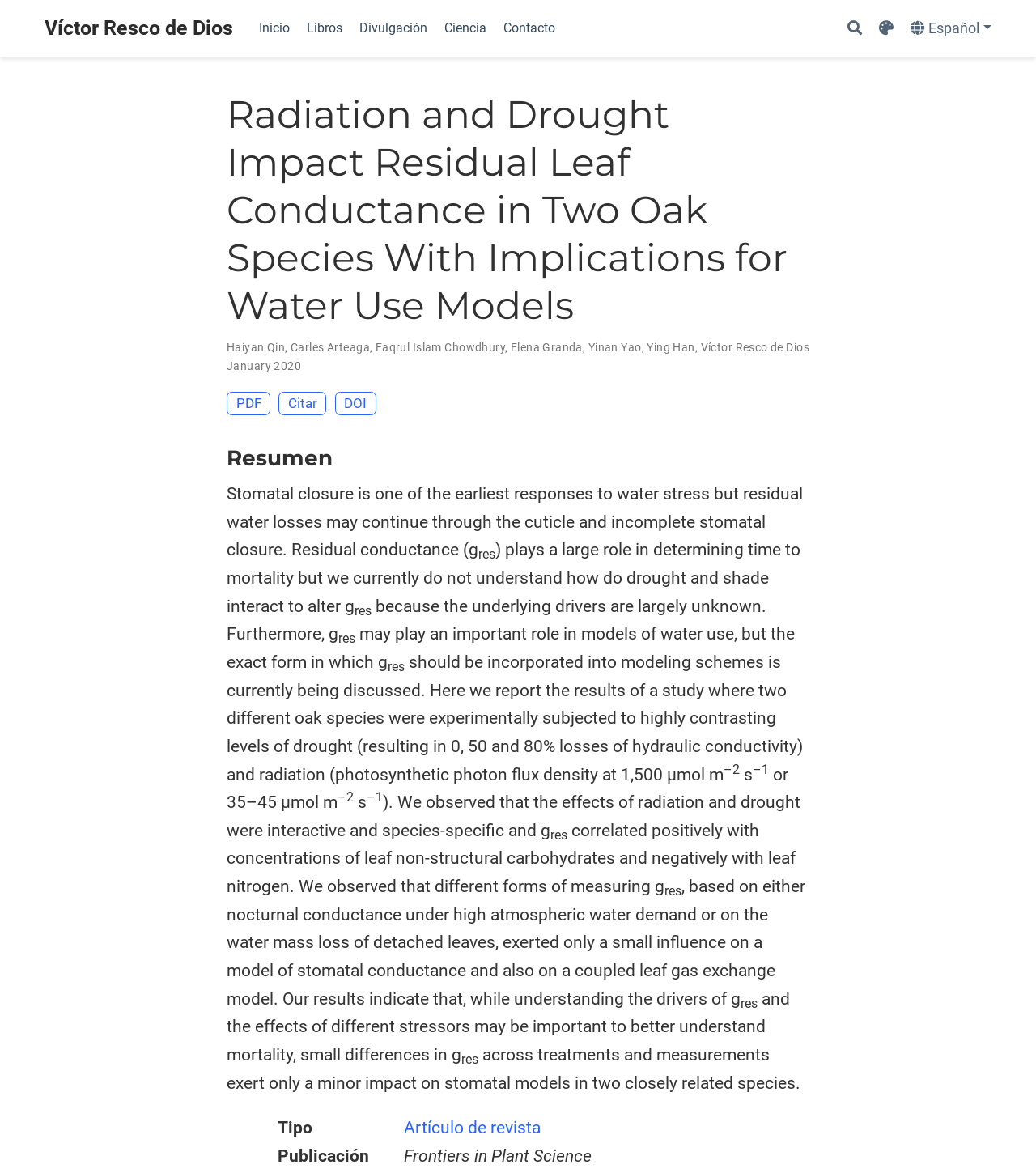Who is the first author of the article? Using the information from the screenshot, answer with a single word or phrase.

Haiyan Qin